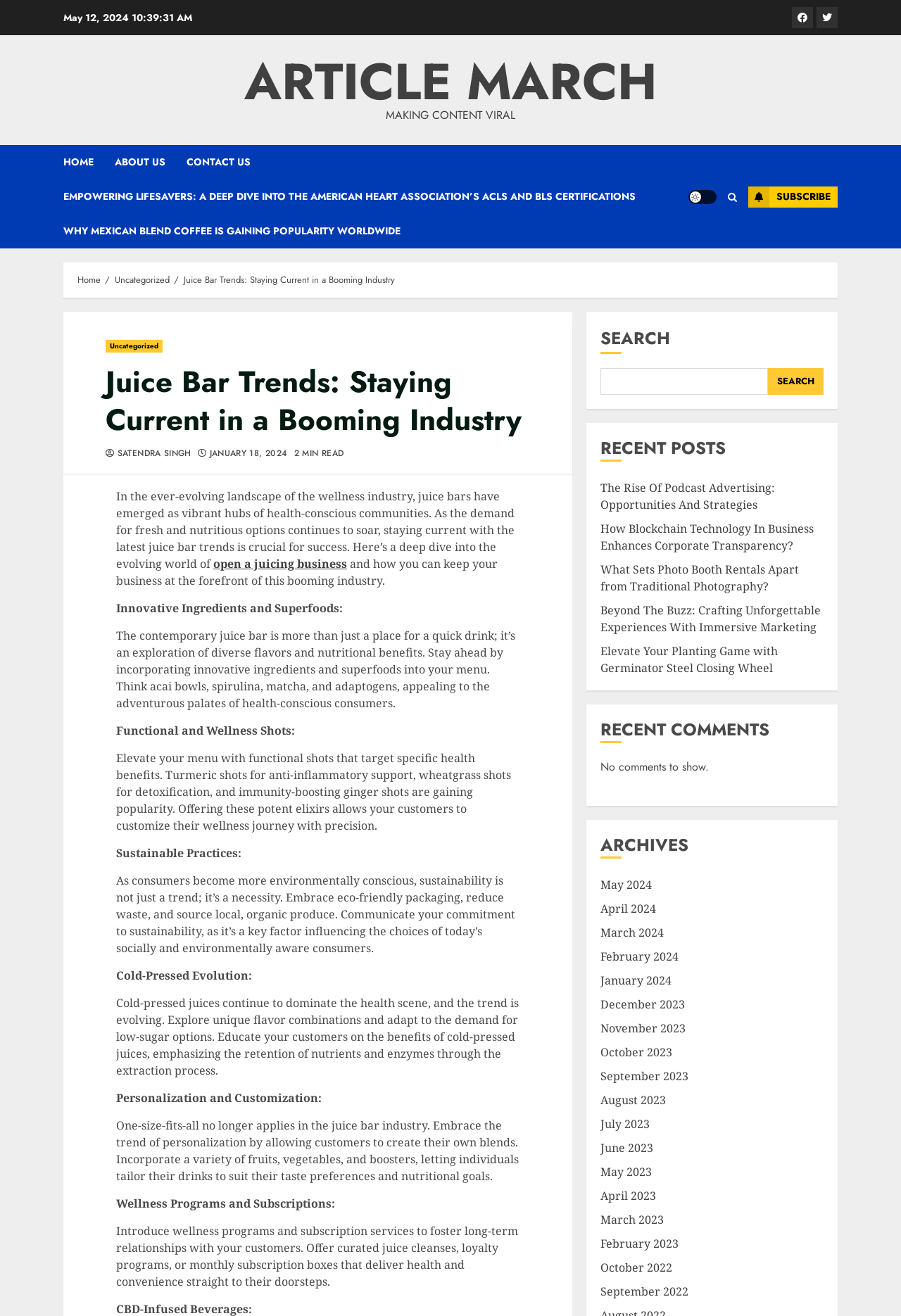How many recent posts are listed?
Answer the question in a detailed and comprehensive manner.

I found the recent posts section, which lists 5 links to different articles, indicating that there are 5 recent posts.